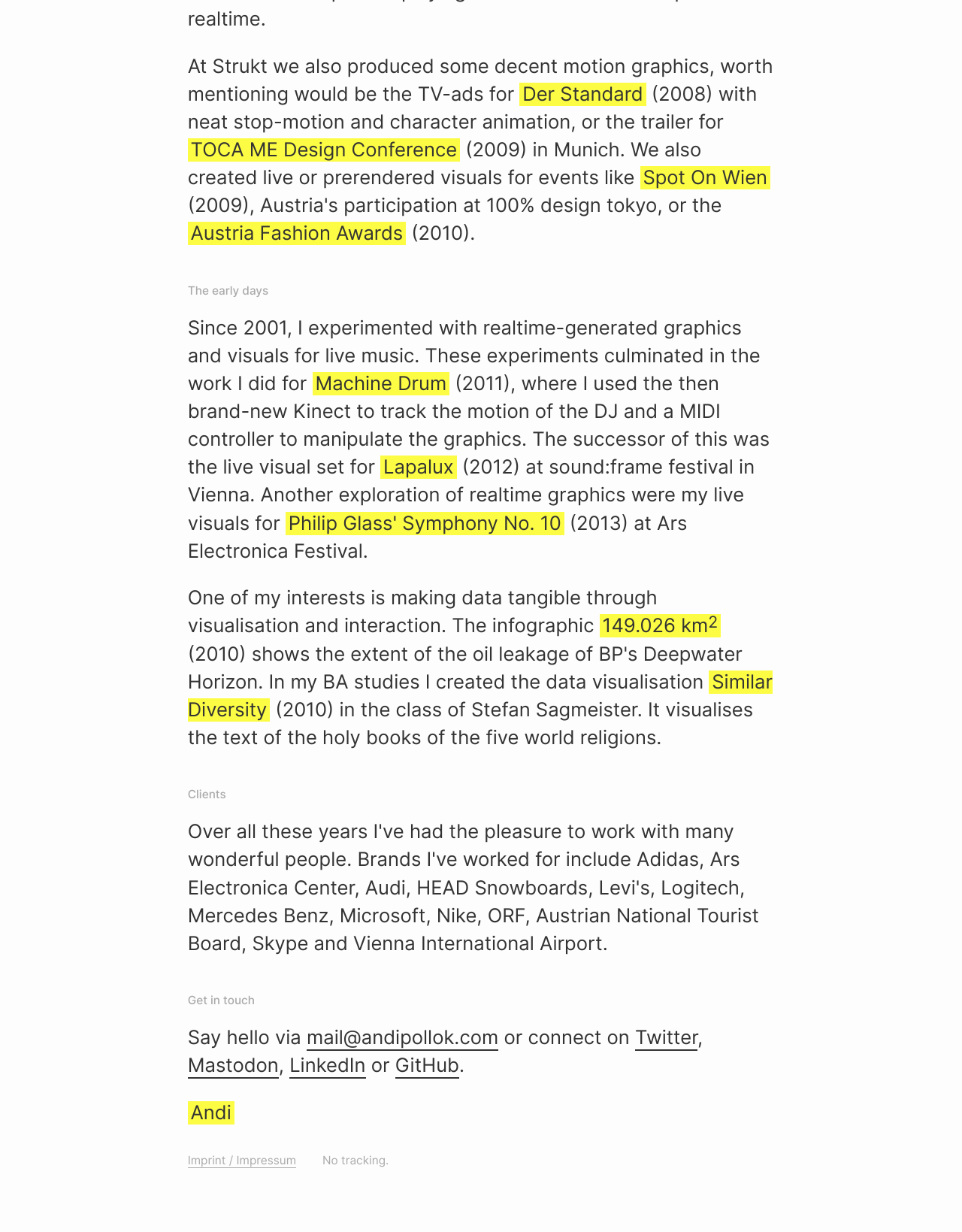What is the name of the conference mentioned in the webpage?
Please ensure your answer to the question is detailed and covers all necessary aspects.

The webpage mentions 'TOCA ME Design Conference' as one of the events where the person created live or prerendered visuals. This suggests that the conference is related to design and visuals.